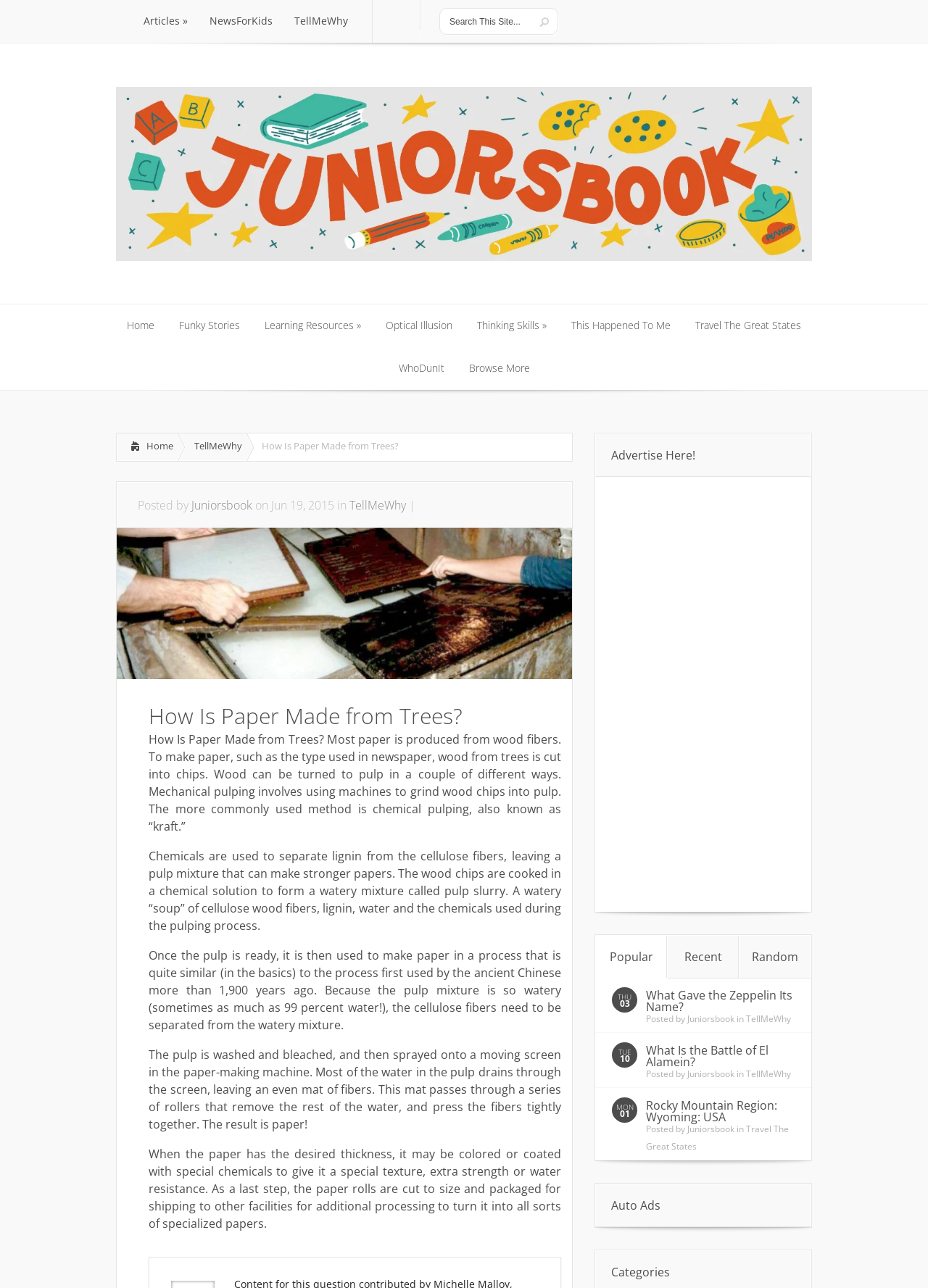Identify the bounding box coordinates of the specific part of the webpage to click to complete this instruction: "Click on Home".

[0.125, 0.236, 0.178, 0.27]